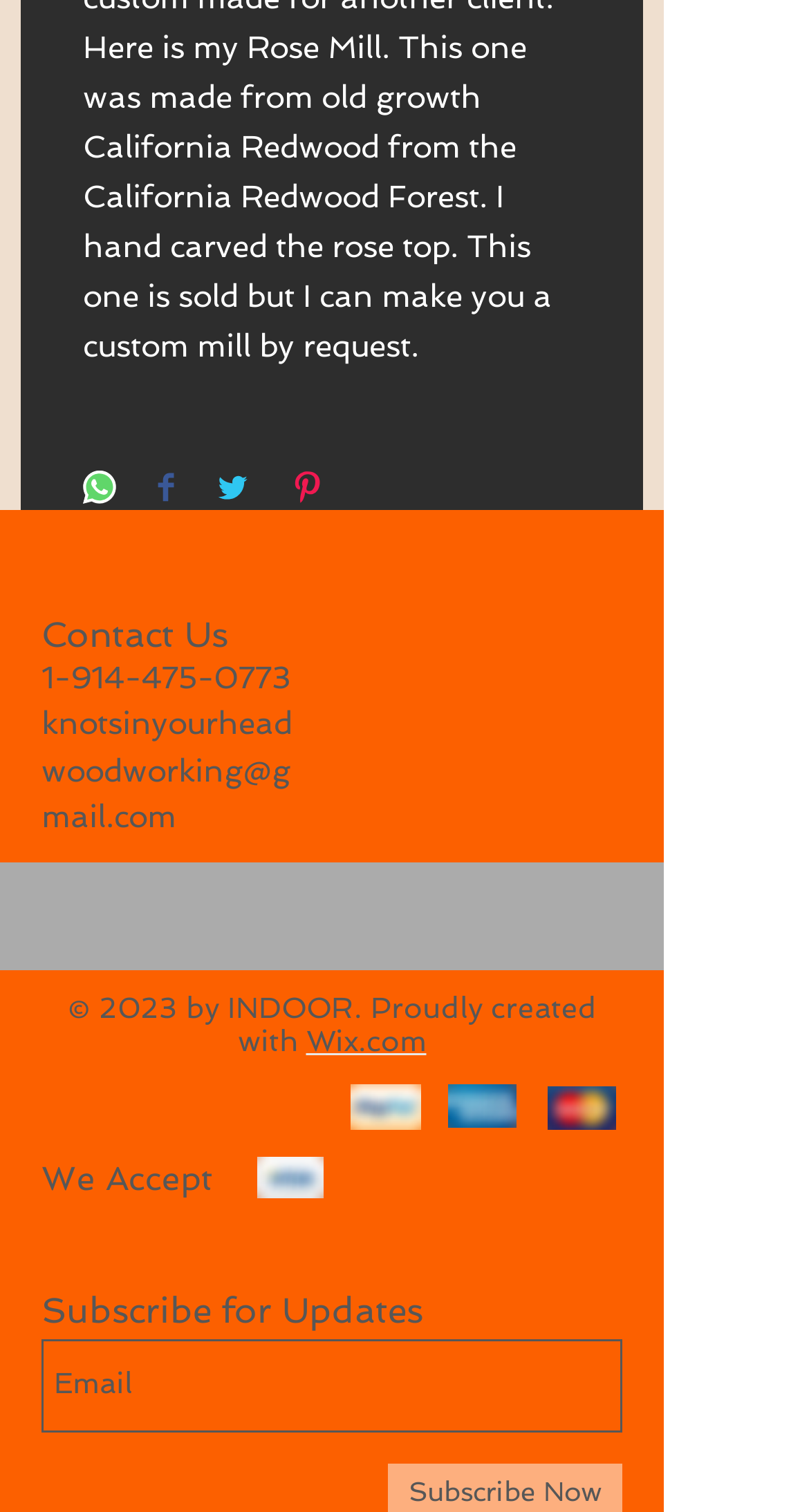What is the purpose of the textbox at the bottom?
Refer to the image and provide a one-word or short phrase answer.

Subscribe for Updates